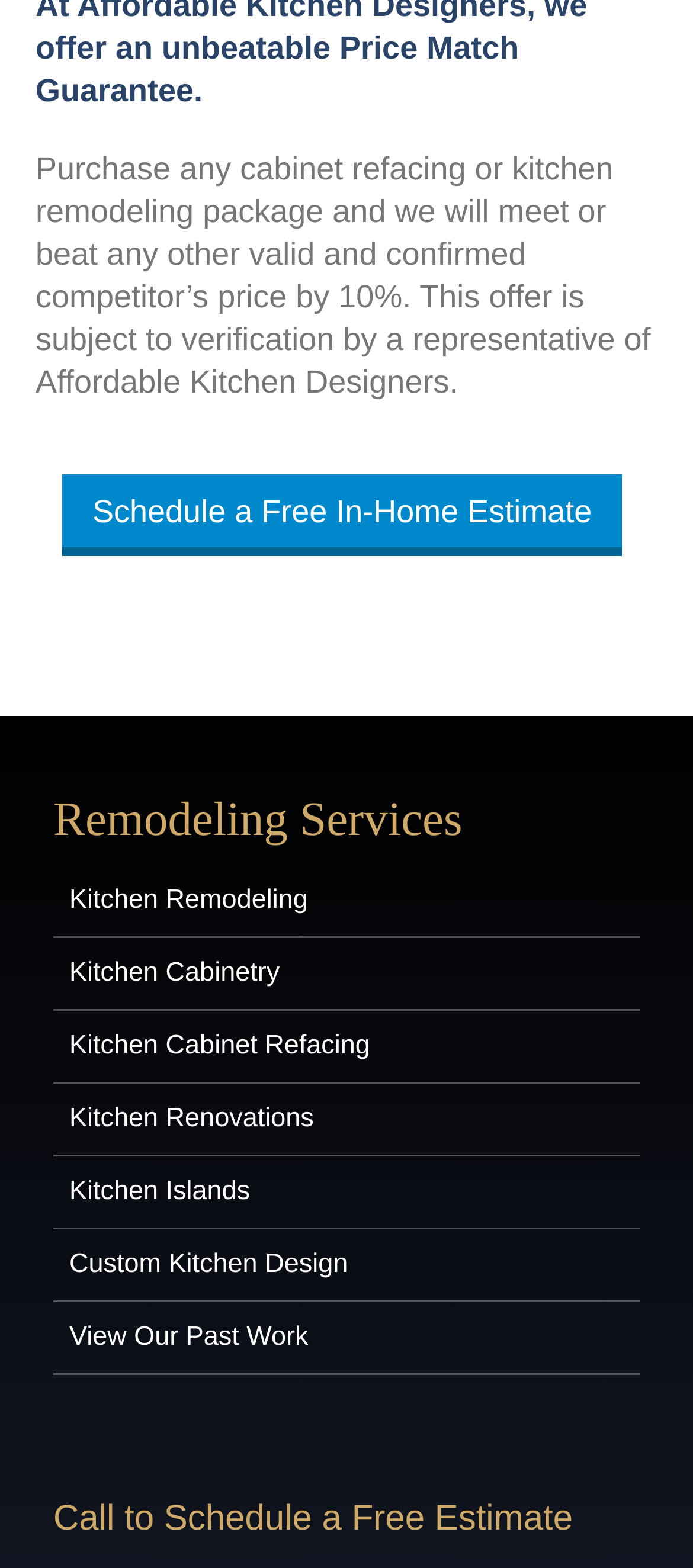Could you highlight the region that needs to be clicked to execute the instruction: "Schedule a free in-home estimate"?

[0.09, 0.302, 0.898, 0.348]